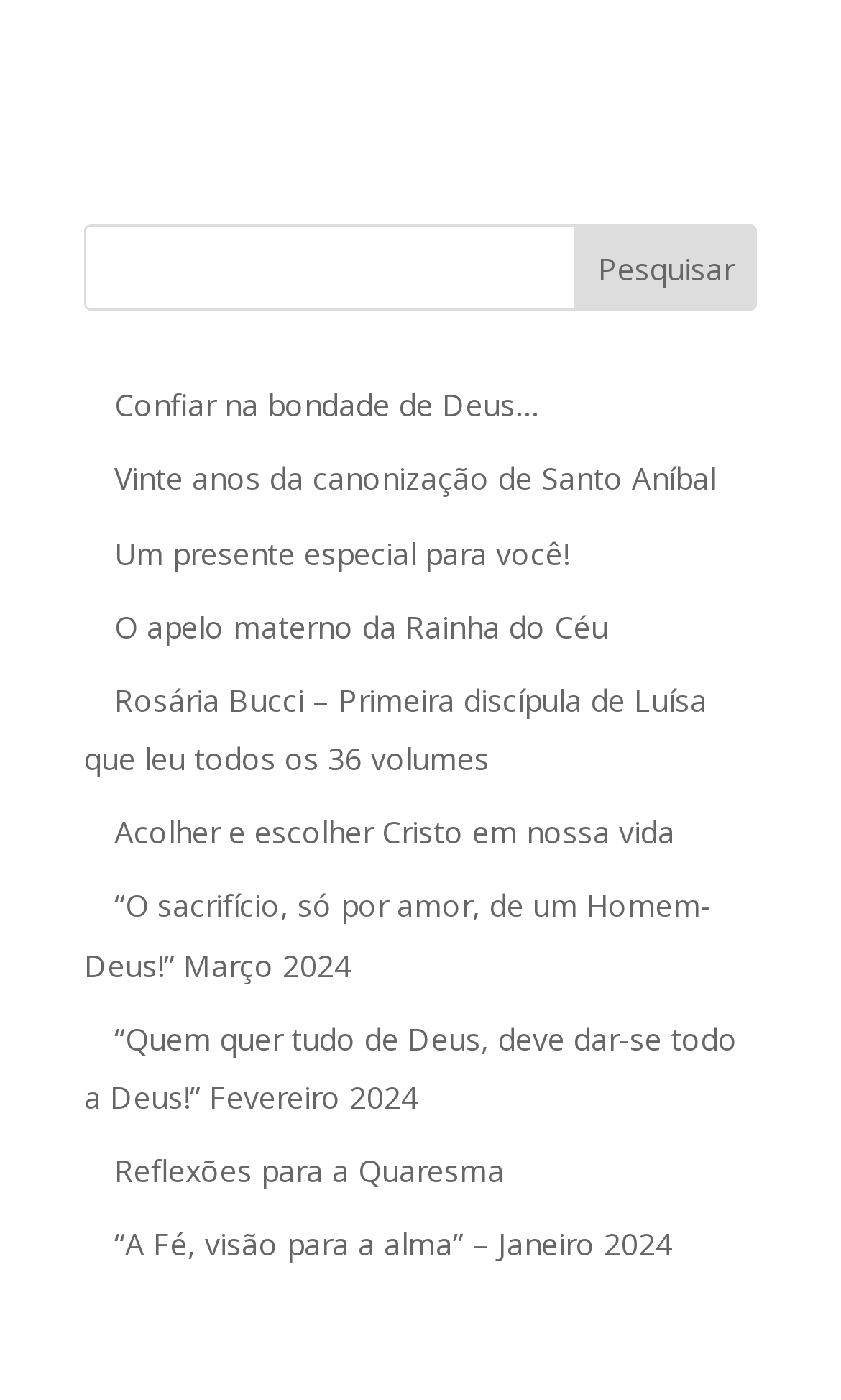What language is the webpage in?
Please provide a comprehensive answer to the question based on the webpage screenshot.

The text descriptions of the links and the button label 'Pesquisar' suggest that the webpage is in Portuguese, as these words are in the Portuguese language.